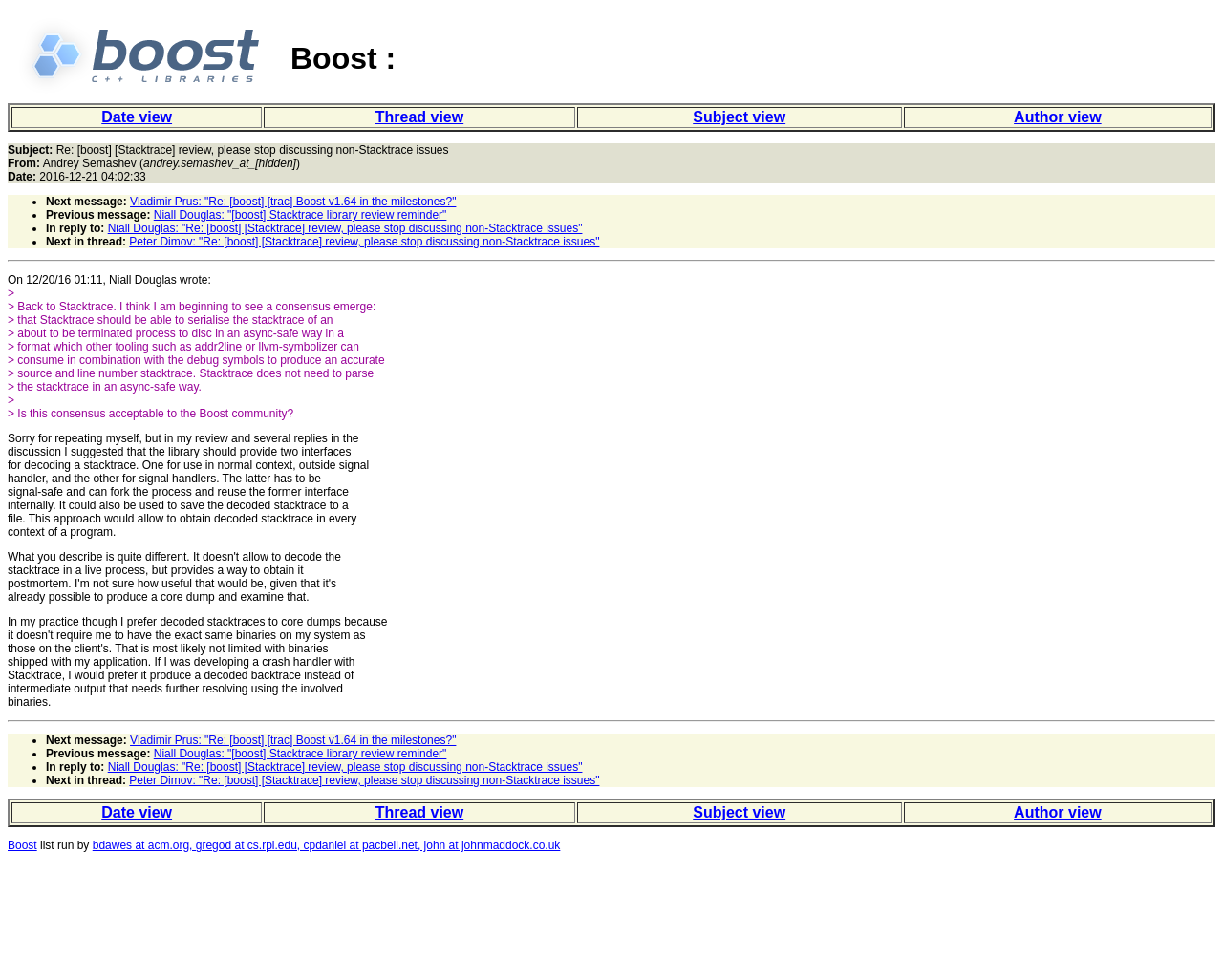Please respond in a single word or phrase: 
What is the content of the first list marker?

•